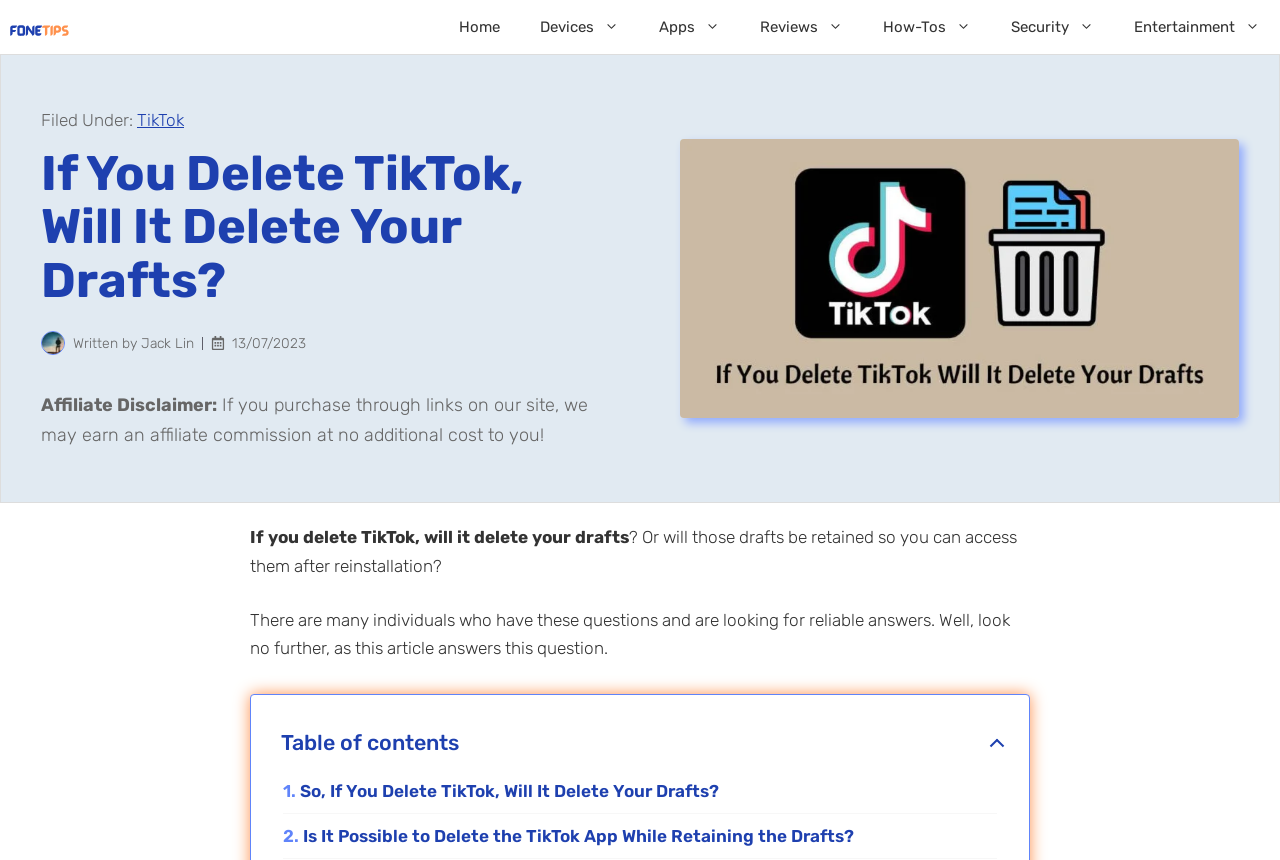Find the bounding box coordinates for the HTML element described as: "TikTok". The coordinates should consist of four float values between 0 and 1, i.e., [left, top, right, bottom].

[0.107, 0.128, 0.144, 0.152]